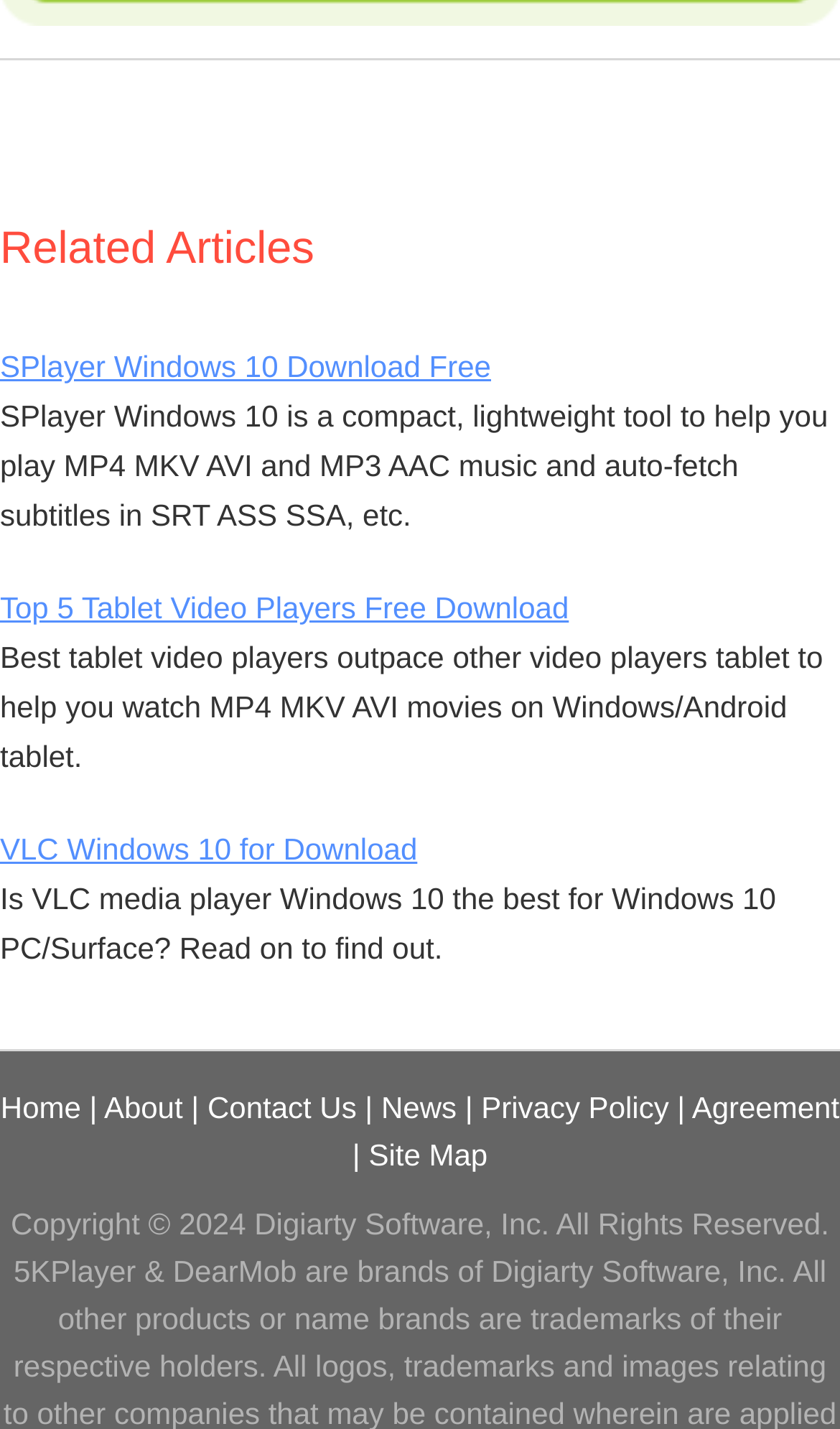Can you determine the bounding box coordinates of the area that needs to be clicked to fulfill the following instruction: "download SPlayer for Windows 10"?

[0.0, 0.245, 0.585, 0.269]